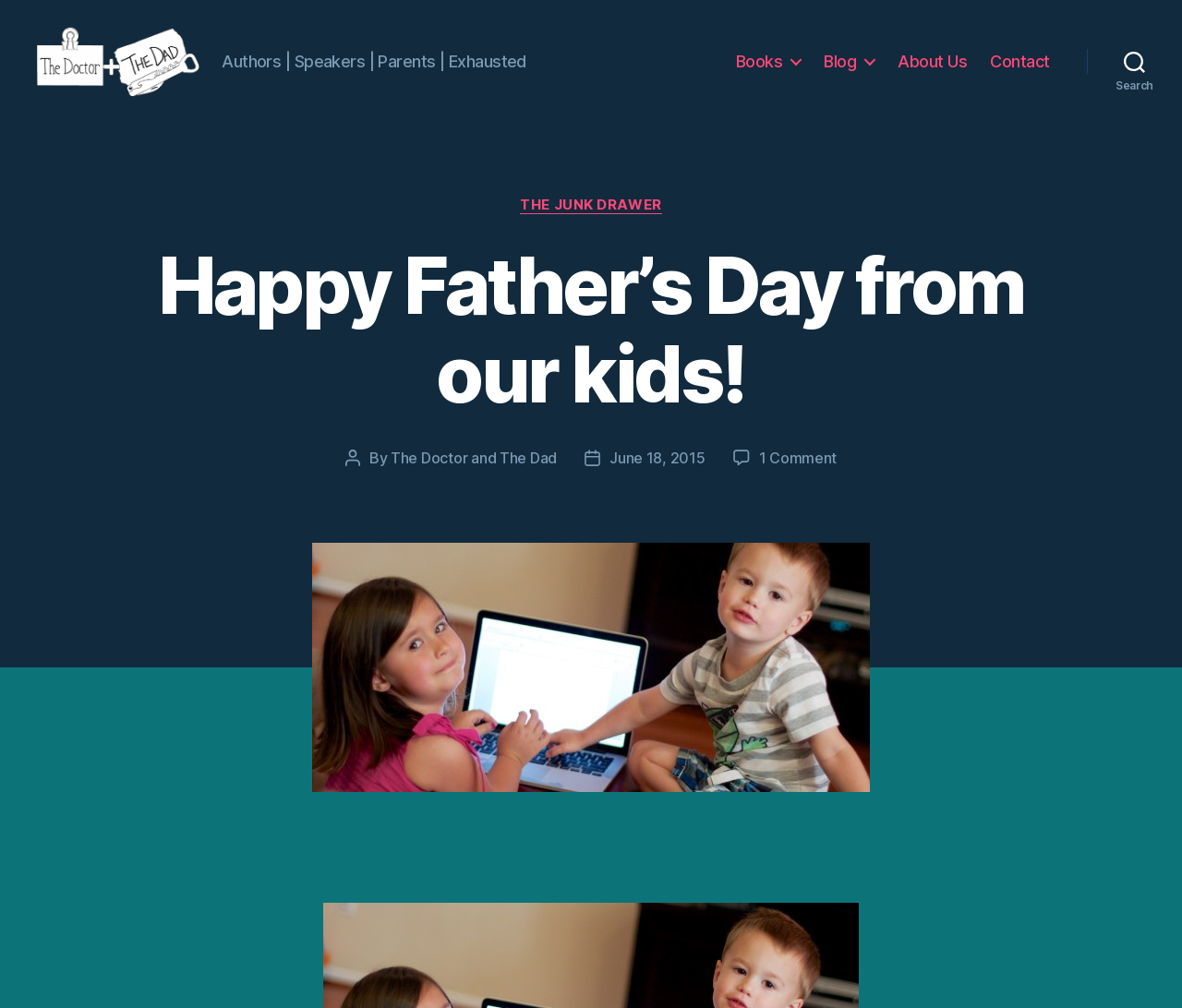Identify the bounding box coordinates of the part that should be clicked to carry out this instruction: "Read the post dated 'June 18, 2015'".

[0.516, 0.457, 0.597, 0.475]